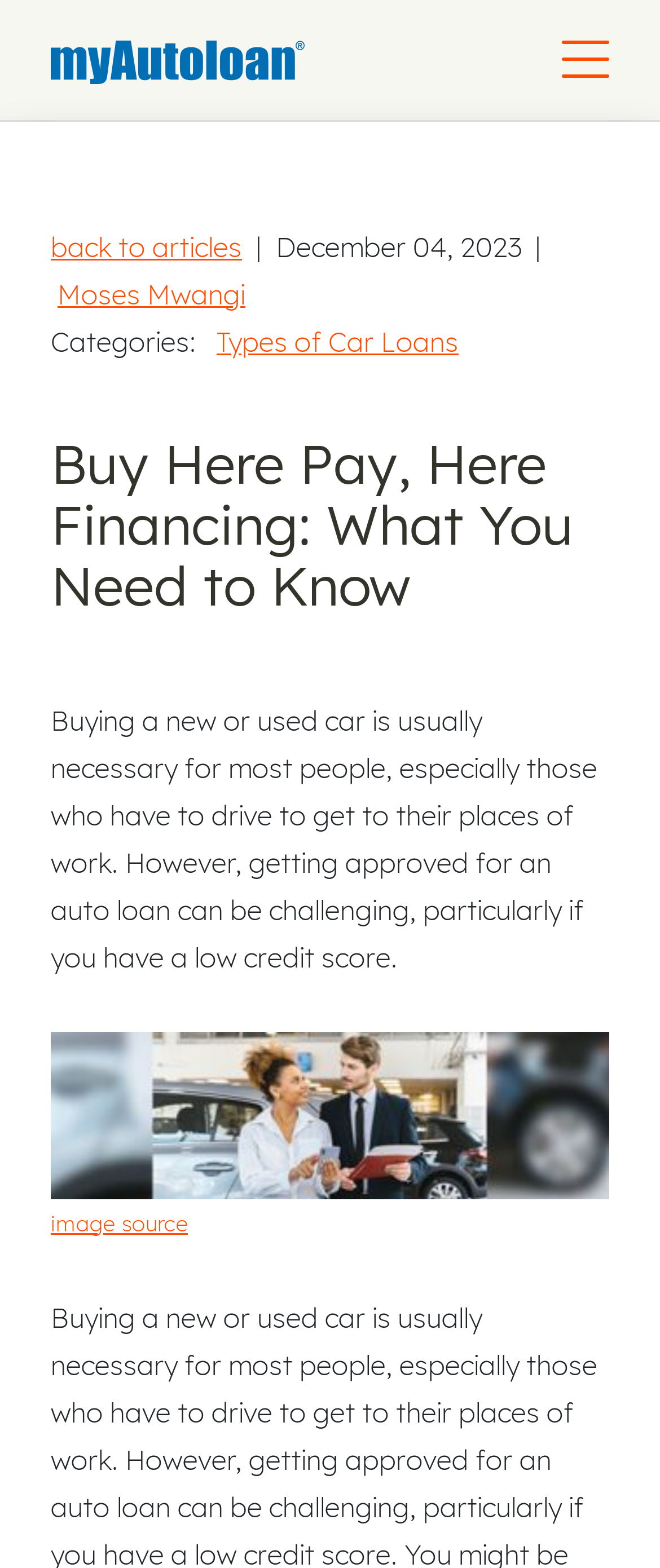What is the date of the article?
Please provide a comprehensive answer based on the details in the screenshot.

The date of the article is mentioned at the top of the webpage, below the navigation menu, and it is 'December 04, 2023'.